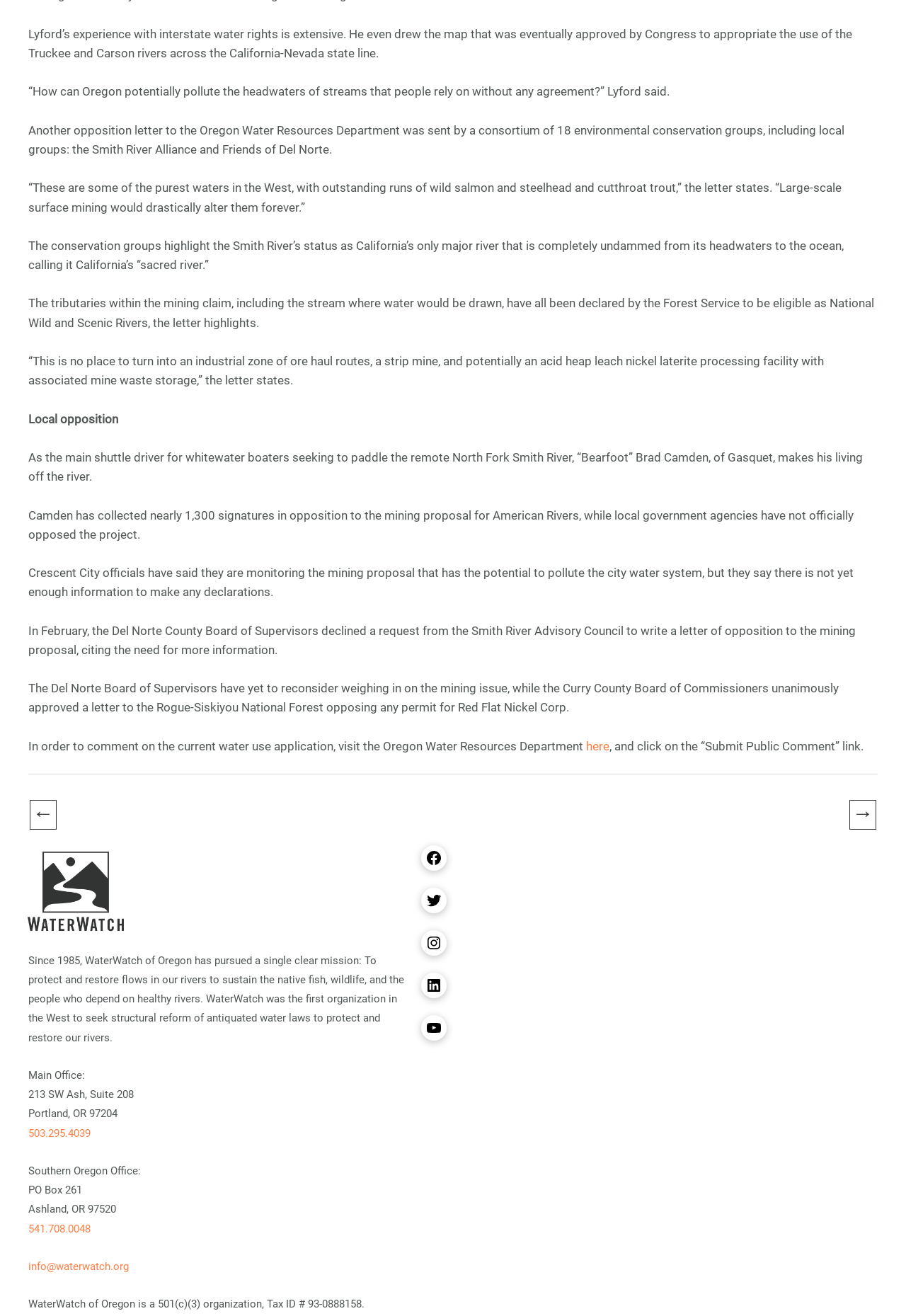Please mark the clickable region by giving the bounding box coordinates needed to complete this instruction: "View the main office address".

[0.031, 0.812, 0.094, 0.822]